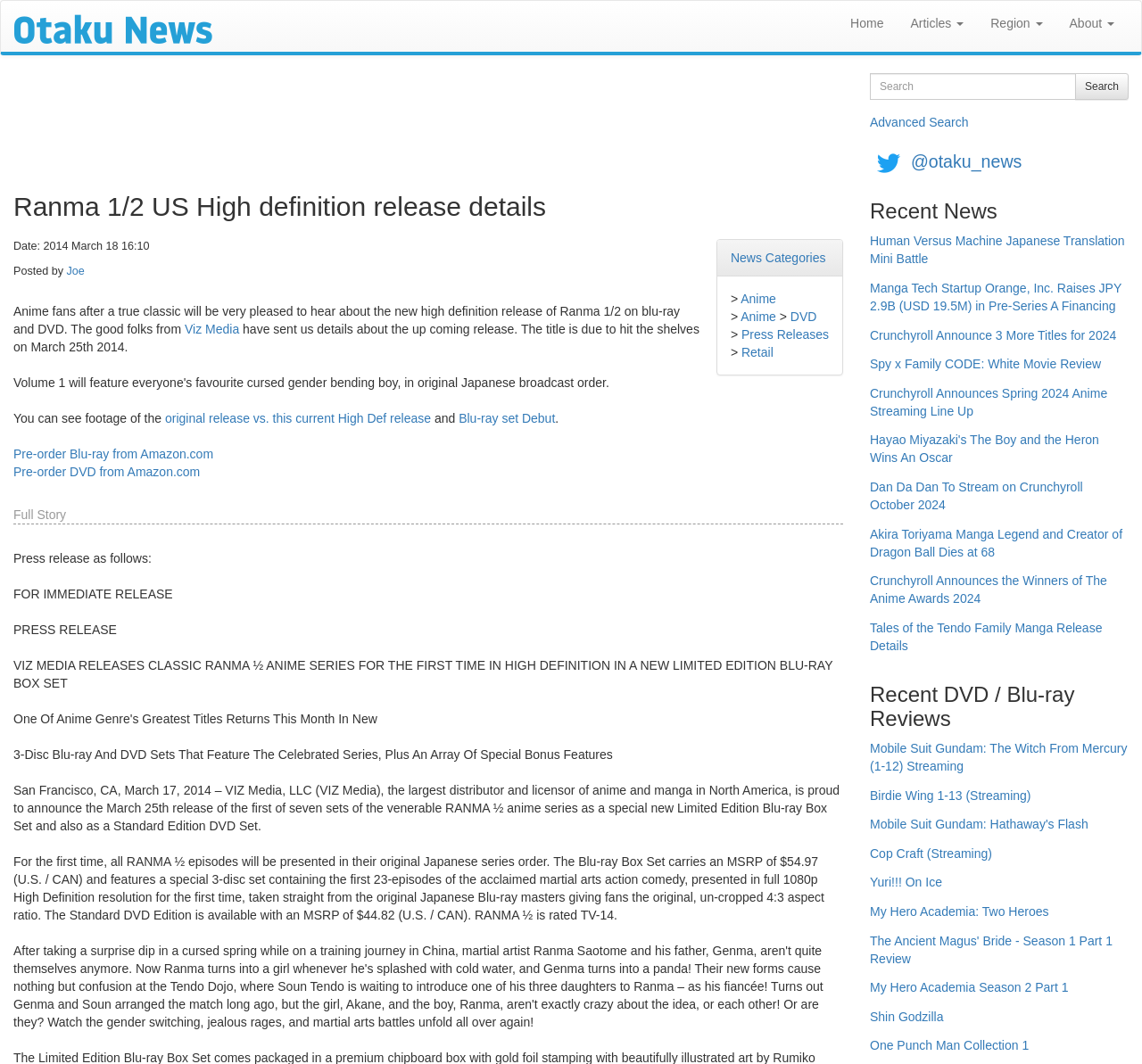Identify the bounding box coordinates for the UI element that matches this description: "Search".

[0.941, 0.069, 0.988, 0.094]